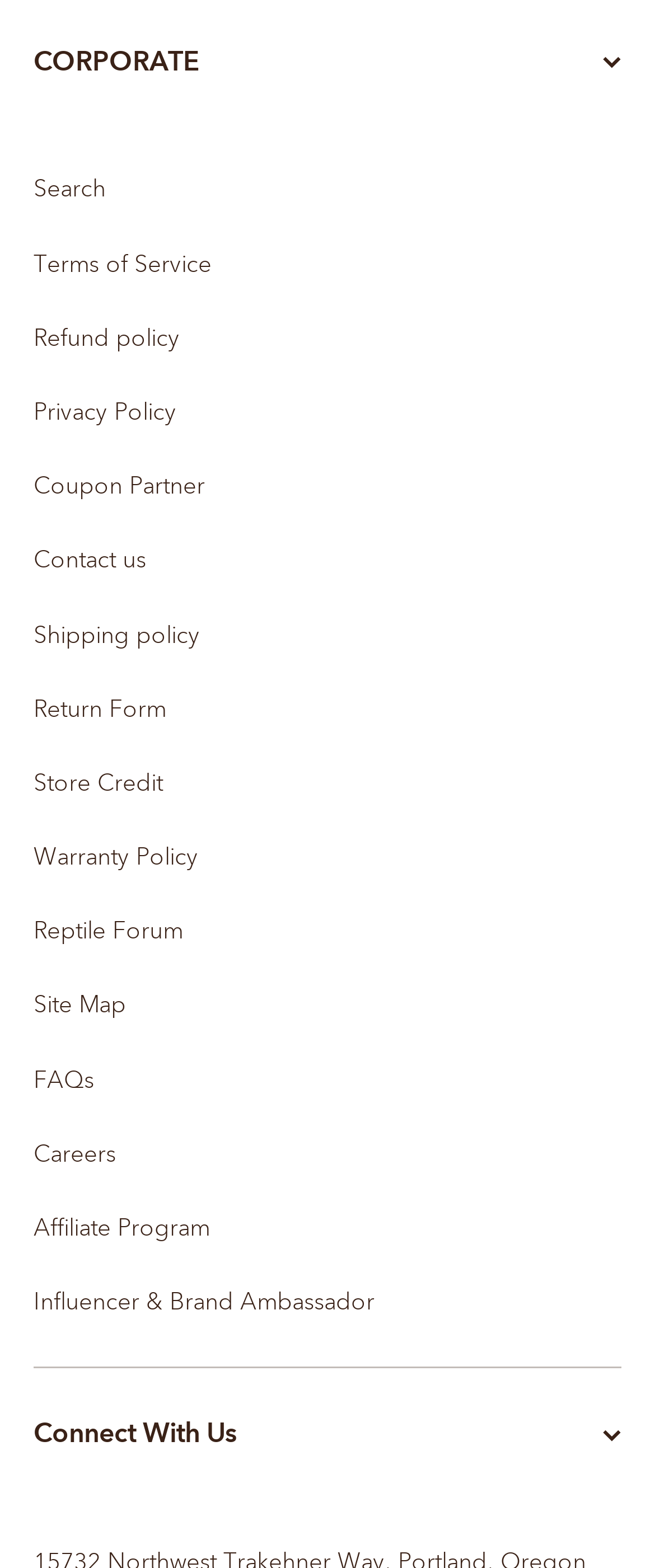Provide a short answer using a single word or phrase for the following question: 
How many images are there on the webpage?

2